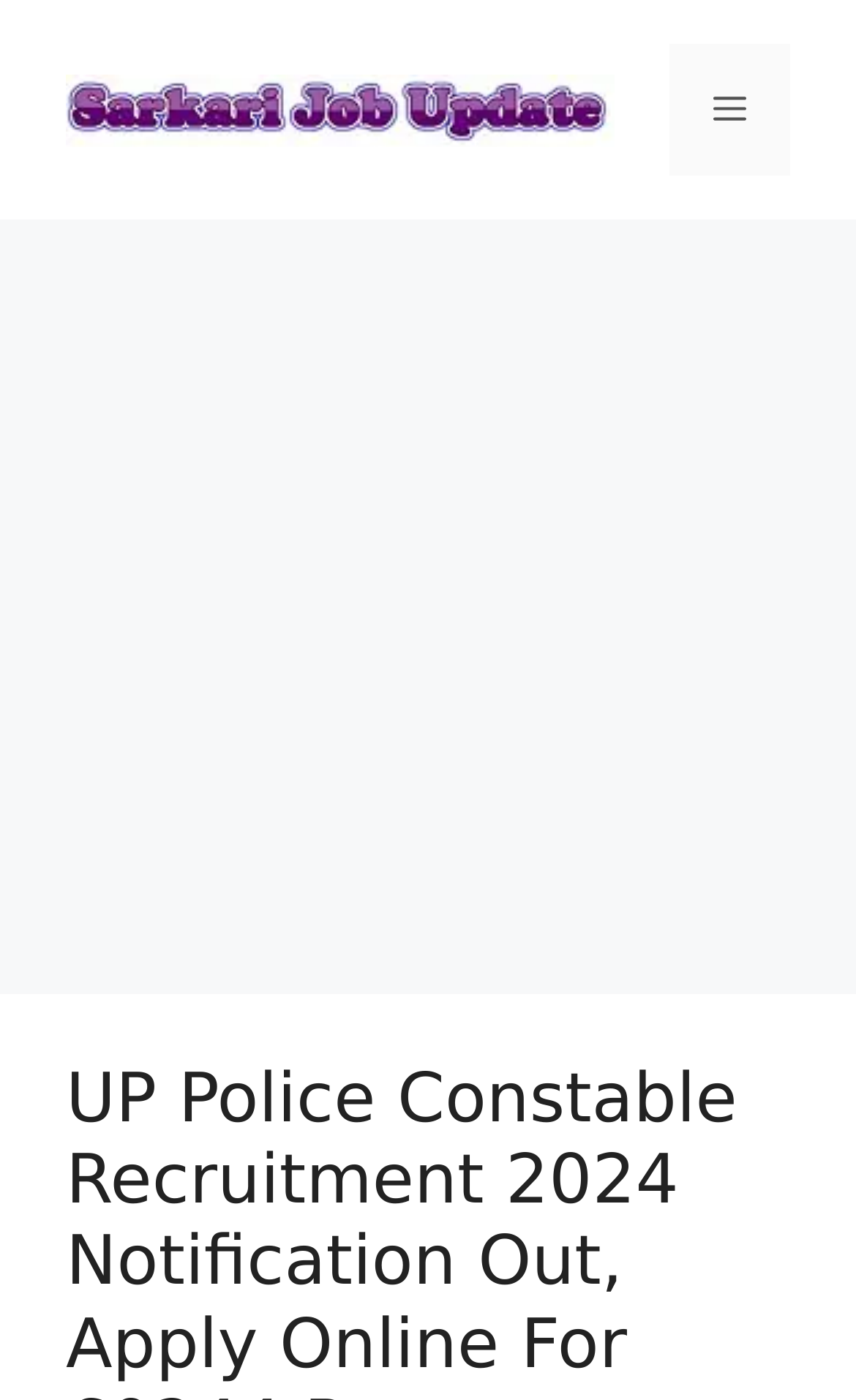Based on the image, give a detailed response to the question: Is the navigation menu expanded?

The button 'Menu' has an attribute 'expanded: False', which suggests that the navigation menu is not expanded by default.